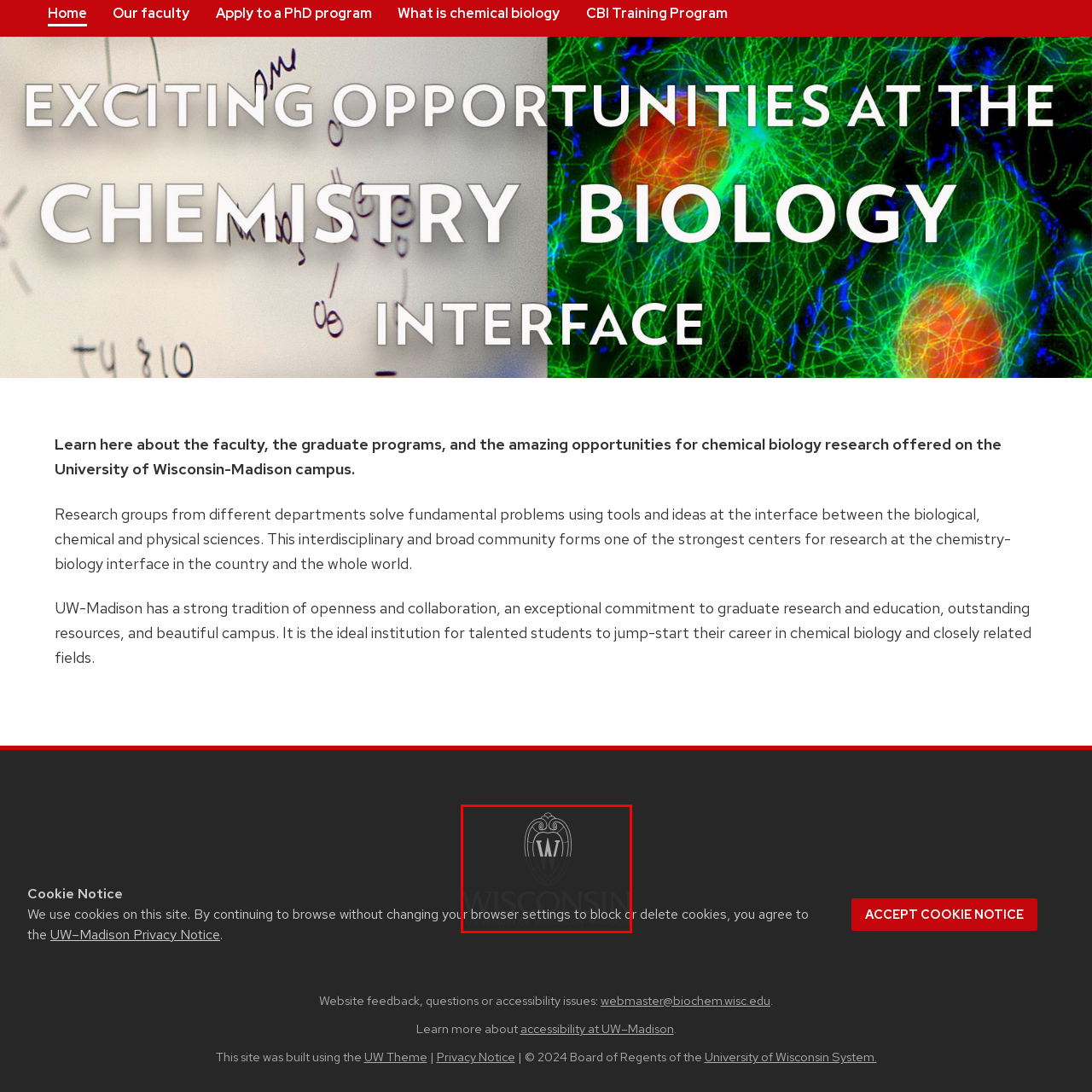Focus on the content inside the red-outlined area of the image and answer the ensuing question in detail, utilizing the information presented: What is the purpose of the logo?

The logo of the University of Wisconsin-Madison typically serves as a link to the university's main website, inviting visitors to explore more about its programs, research, and community engagement. This suggests that the logo is not only a visual representation of the institution but also a functional element that facilitates access to the university's online presence.